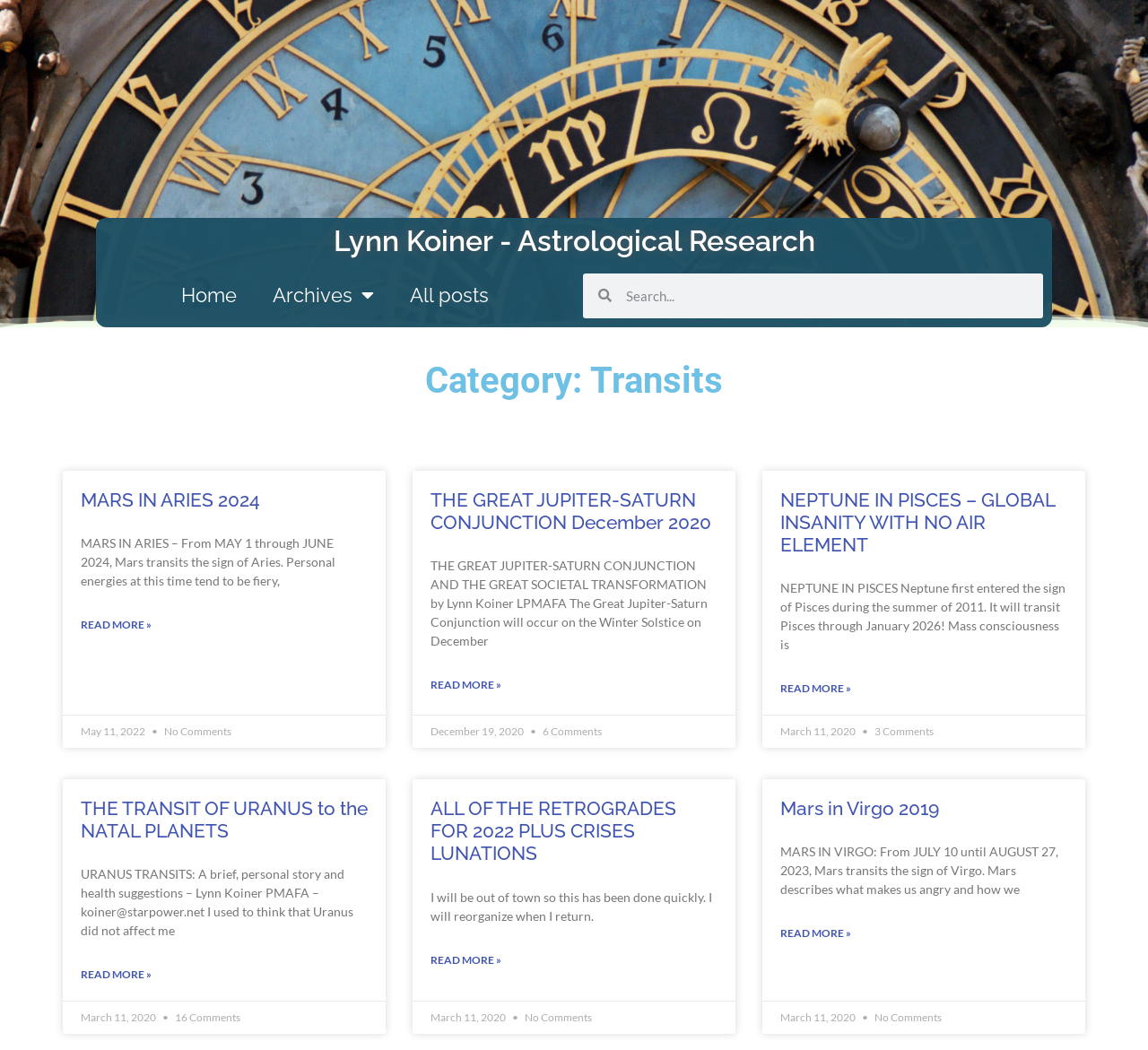Find the bounding box coordinates of the clickable area required to complete the following action: "View all posts".

[0.341, 0.26, 0.441, 0.301]